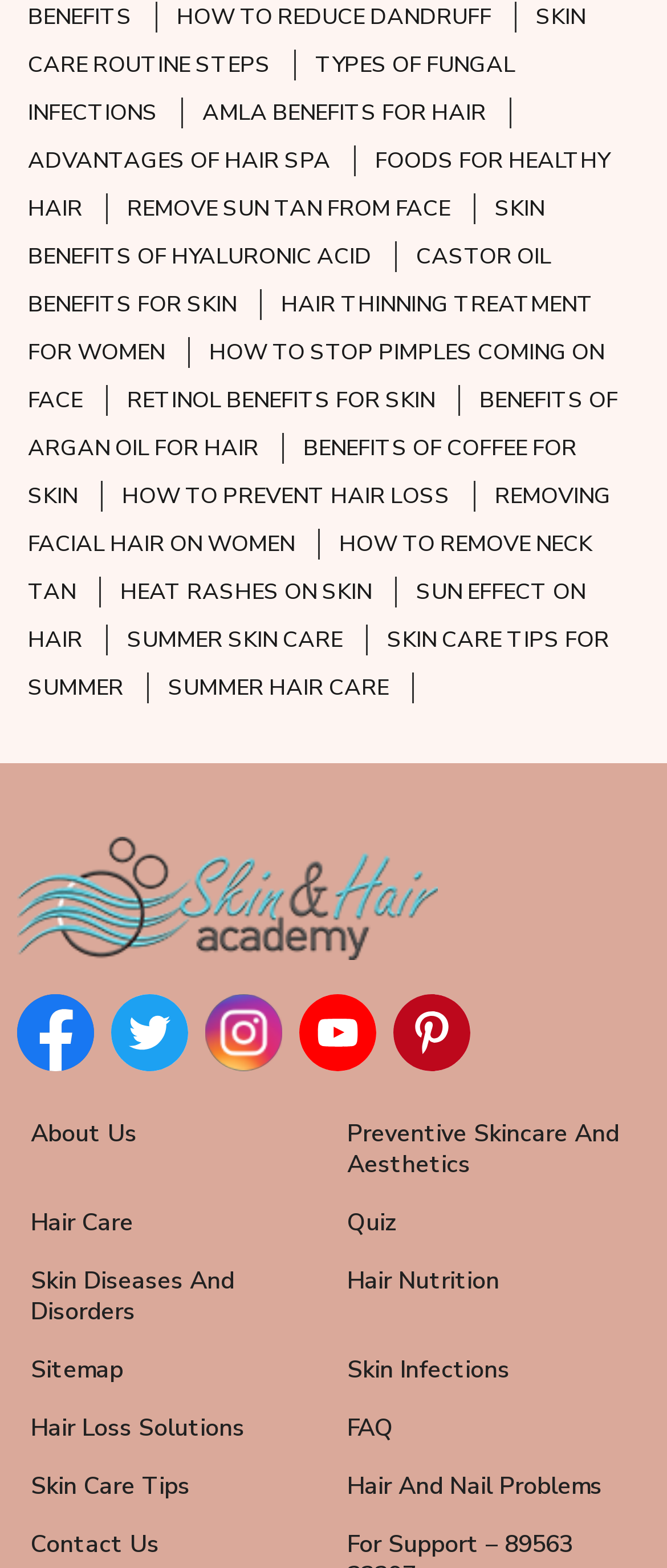Predict the bounding box of the UI element that fits this description: "FAQ".

[0.5, 0.893, 0.61, 0.93]